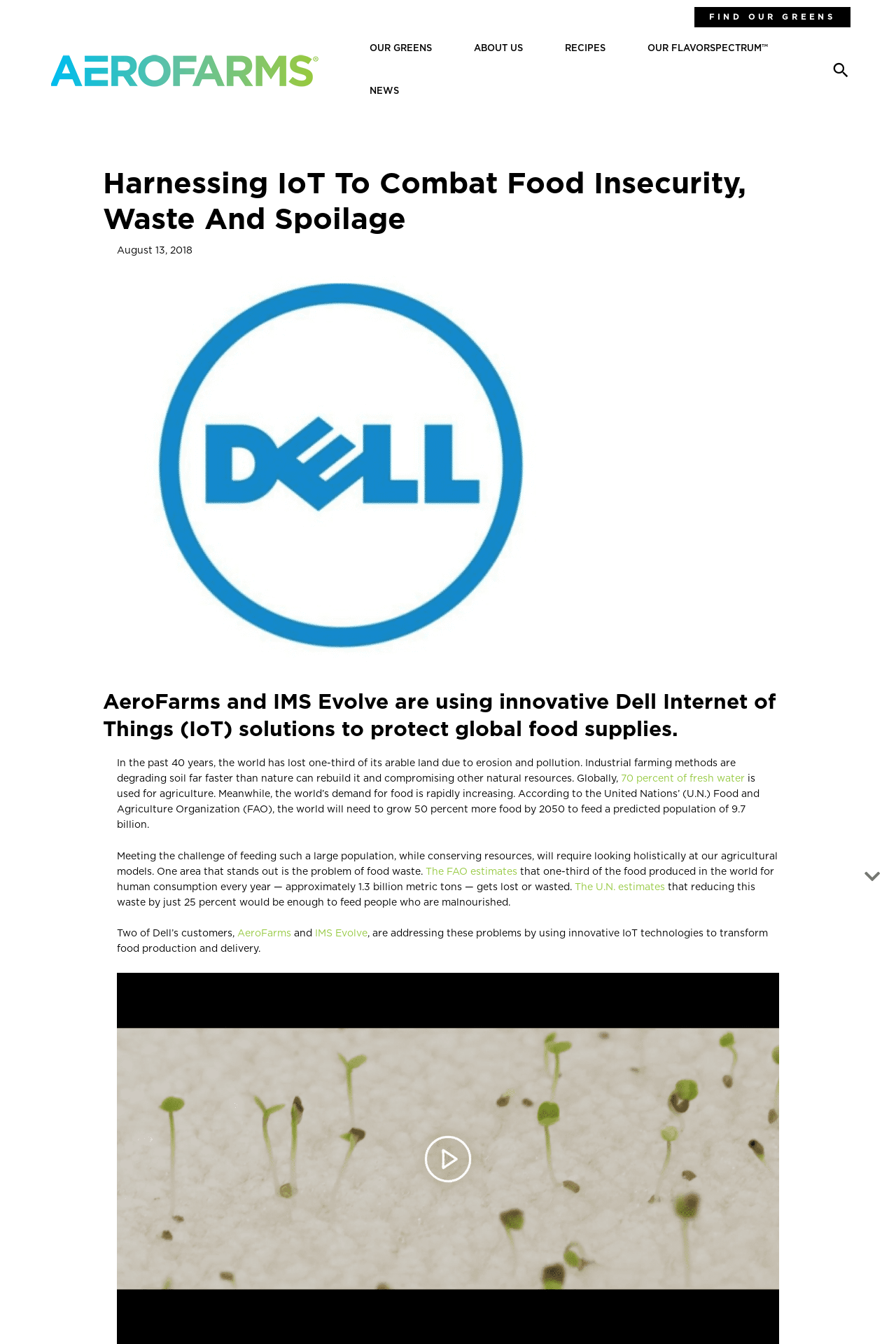Determine the bounding box coordinates of the clickable area required to perform the following instruction: "Learn more about OUR GREENS". The coordinates should be represented as four float numbers between 0 and 1: [left, top, right, bottom].

[0.389, 0.02, 0.505, 0.052]